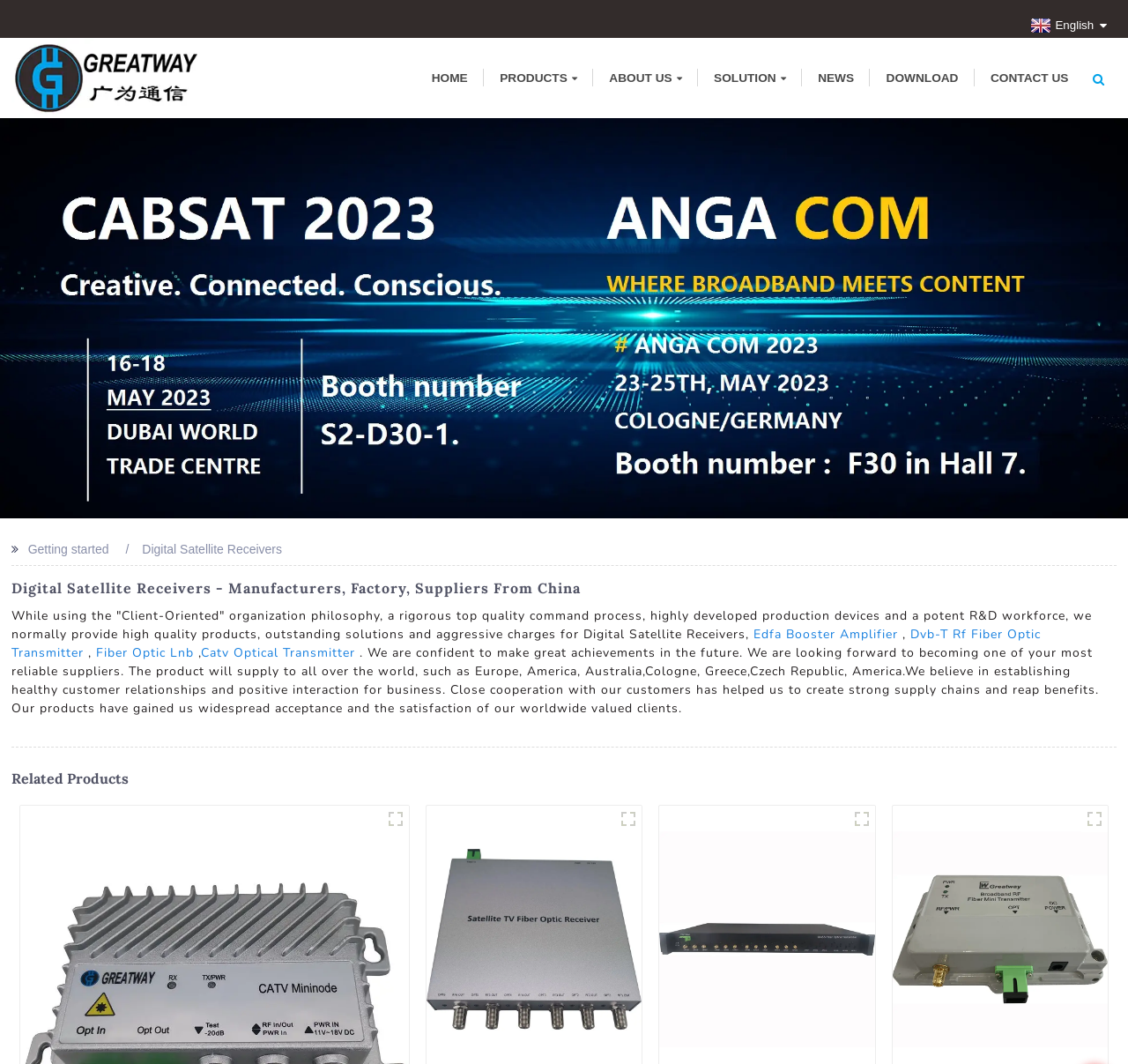What type of products does the company offer?
Based on the image, respond with a single word or phrase.

Digital Satellite Receivers